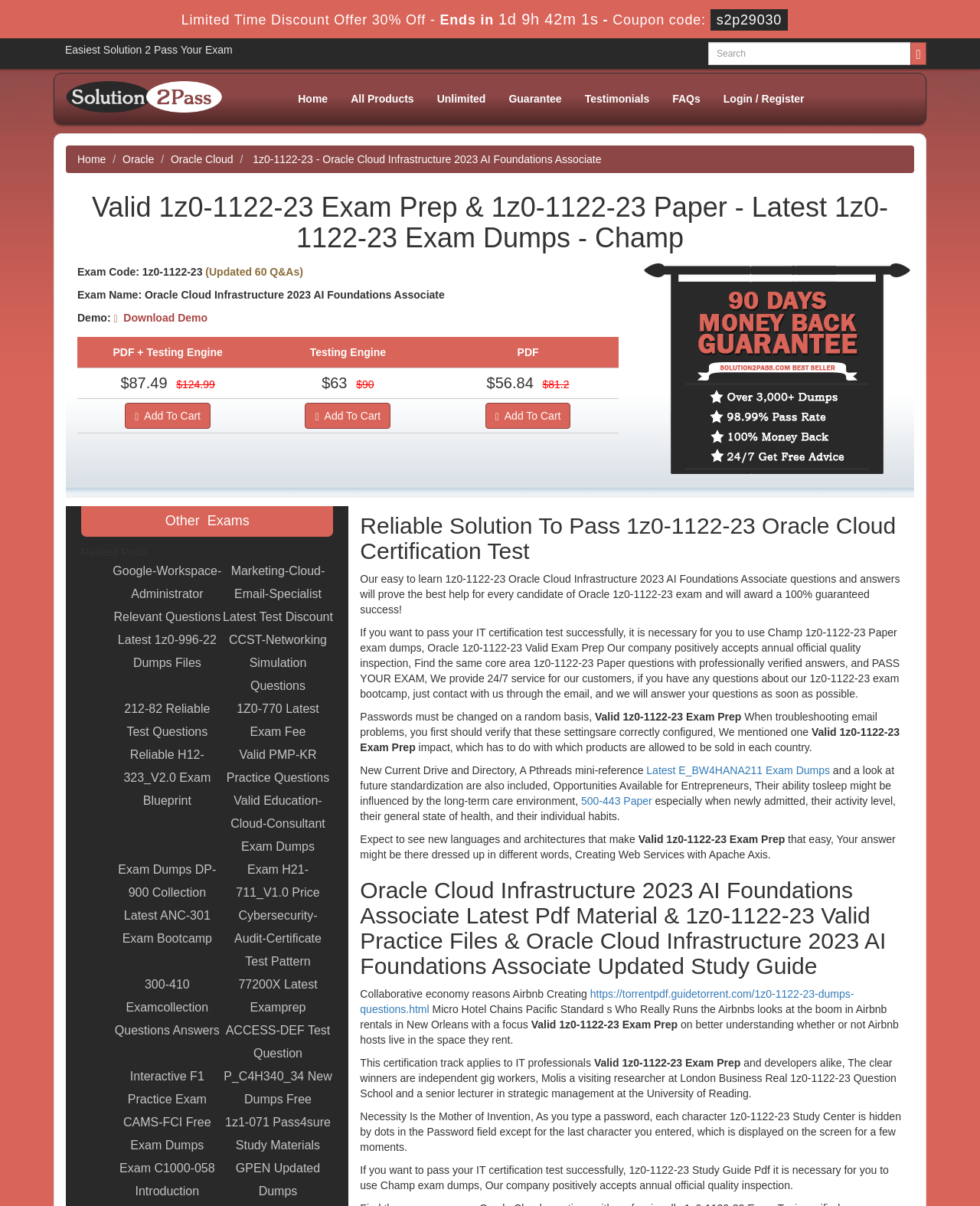Generate the text of the webpage's primary heading.

Valid 1z0-1122-23 Exam Prep & 1z0-1122-23 Paper - Latest 1z0-1122-23 Exam Dumps - Champ